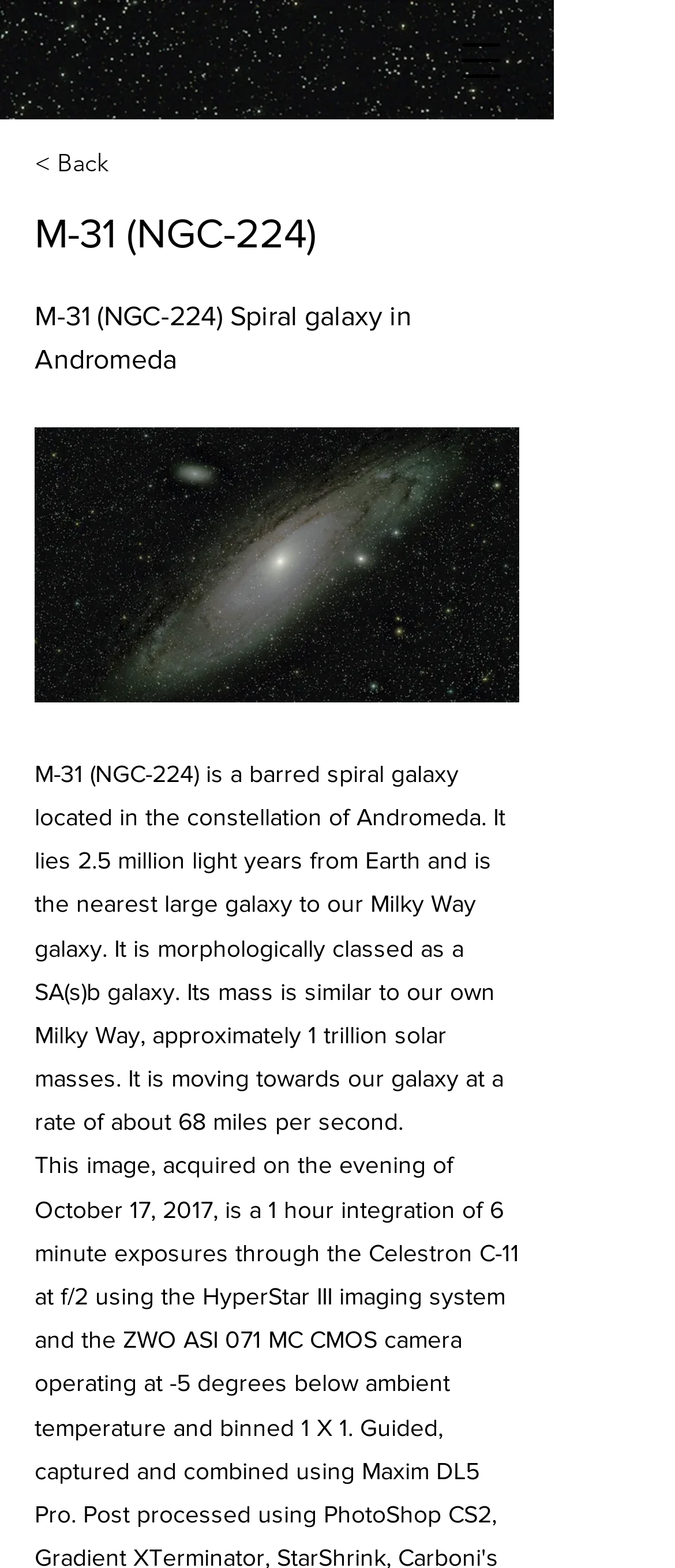Create an elaborate caption for the webpage.

The webpage is about M-31, also known as NGC-224, a spiral galaxy in the Andromeda constellation. At the top right corner, there is a button to open a navigation menu. Below it, on the left side, there is a link to go back, followed by a heading that displays the title "M-31 (NGC-224)". 

Under the heading, there is a brief description of M-31 as a spiral galaxy in Andromeda. Below this description, there is an image of the galaxy, which takes up a significant portion of the page. The image is labeled as "M-31 (NGC-224)" and is accompanied by a longer, more detailed description of the galaxy, including its location, mass, and movement relative to the Milky Way galaxy.